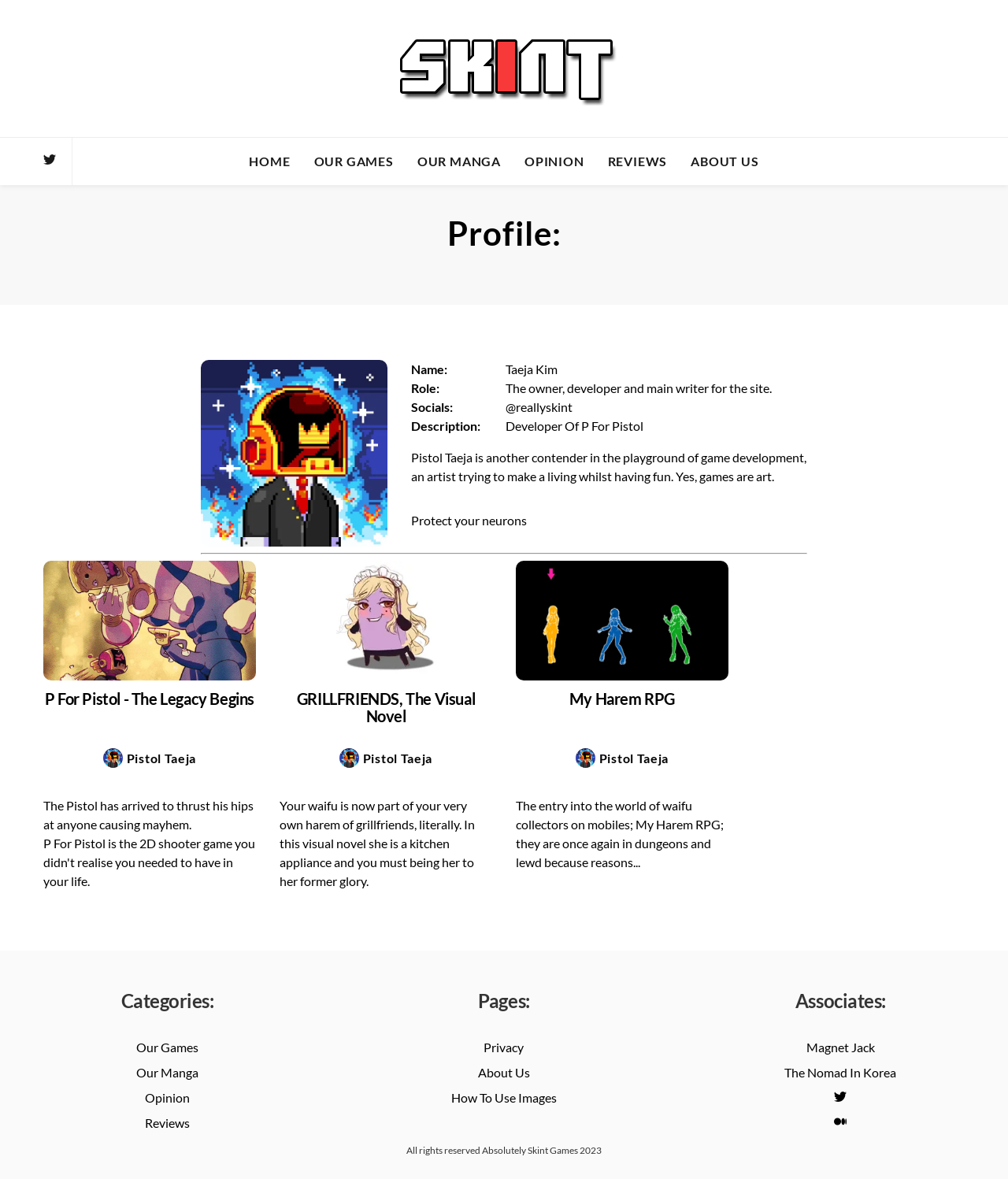Offer an extensive depiction of the webpage and its key elements.

This webpage is about Pistol Taeja, a game developer, and his work. At the top, there is a logo for Absolutely Skint Games, followed by a navigation menu with links to HOME, OUR GAMES, OUR MANGA, OPINION, REVIEWS, and ABOUT US. Below the navigation menu, there is a profile section with a heading "Profile:" and a profile picture of Pistol Taeja. The profile section also includes his name, role, and social media links.

To the right of the profile section, there is a description of Pistol Taeja, stating that he is a game developer and artist who believes that games are art. Below the description, there is a horizontal separator line.

The main content of the webpage is divided into three sections, each containing a game or project developed by Pistol Taeja. The first section is about the game "P For Pistol - The Legacy Begins", with a thumbnail image, a heading, and a brief description of the game. The second section is about the visual novel "GRILLFRIENDS", with a thumbnail image, a heading, and a brief description of the game. The third section is about the game "My Harem RPG", with a thumbnail image, a heading, and a brief description of the game.

At the bottom of the webpage, there are three sections: Categories, Pages, and Associates. The Categories section includes links to OUR GAMES, OUR MANGA, OPINION, and REVIEWS. The Pages section includes links to PRIVACY, ABOUT US, and HOW TO USE IMAGES. The Associates section includes links to MAGNET JACK, THE NOMAD IN KOREA, and Pistol Taeja's social media profiles.

Finally, at the very bottom of the webpage, there is a copyright notice stating "All rights reserved Absolutely Skint Games" and the year "2023".